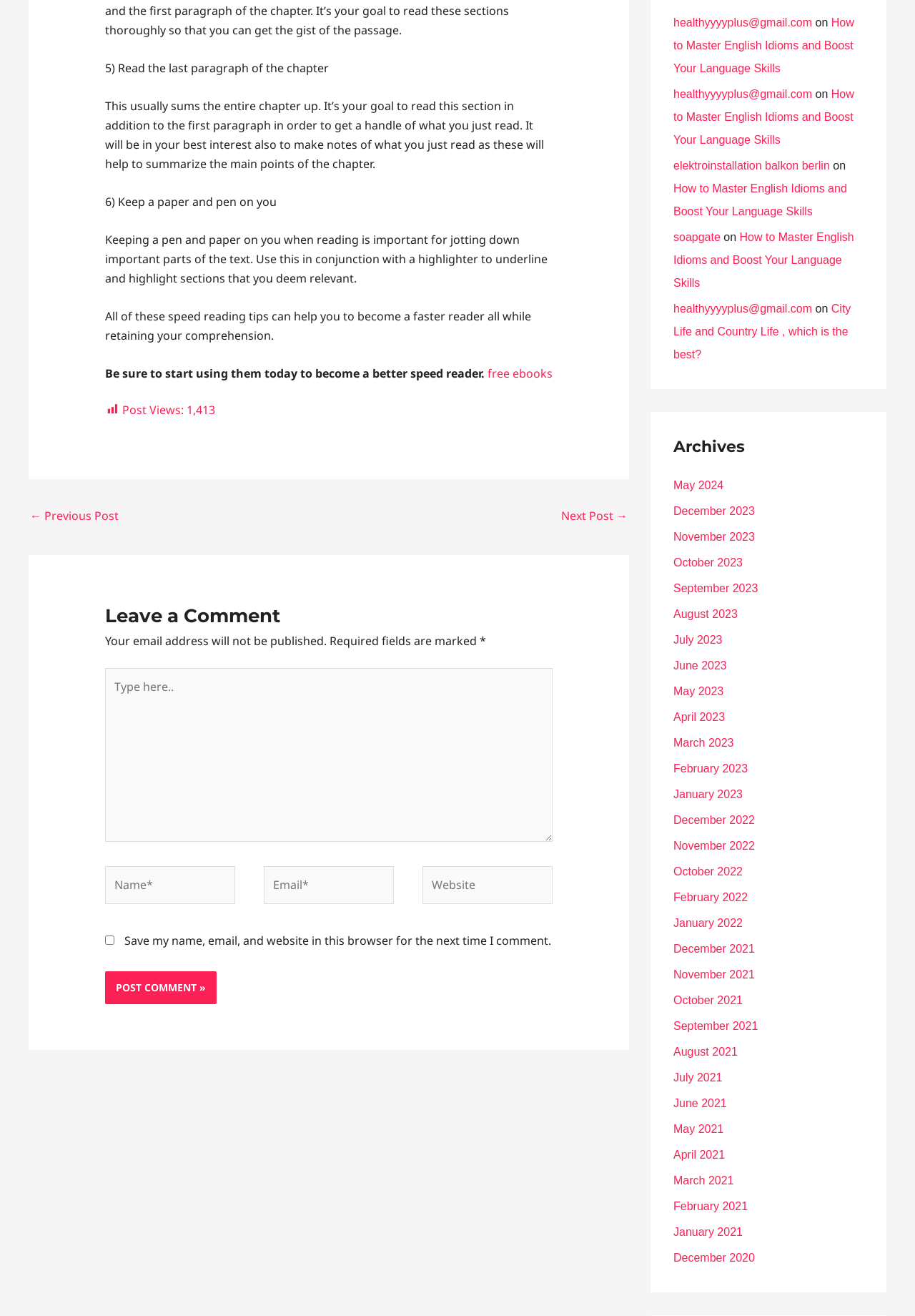Locate the bounding box coordinates of the element that should be clicked to execute the following instruction: "Click the '← Previous Post' link".

[0.033, 0.383, 0.13, 0.403]